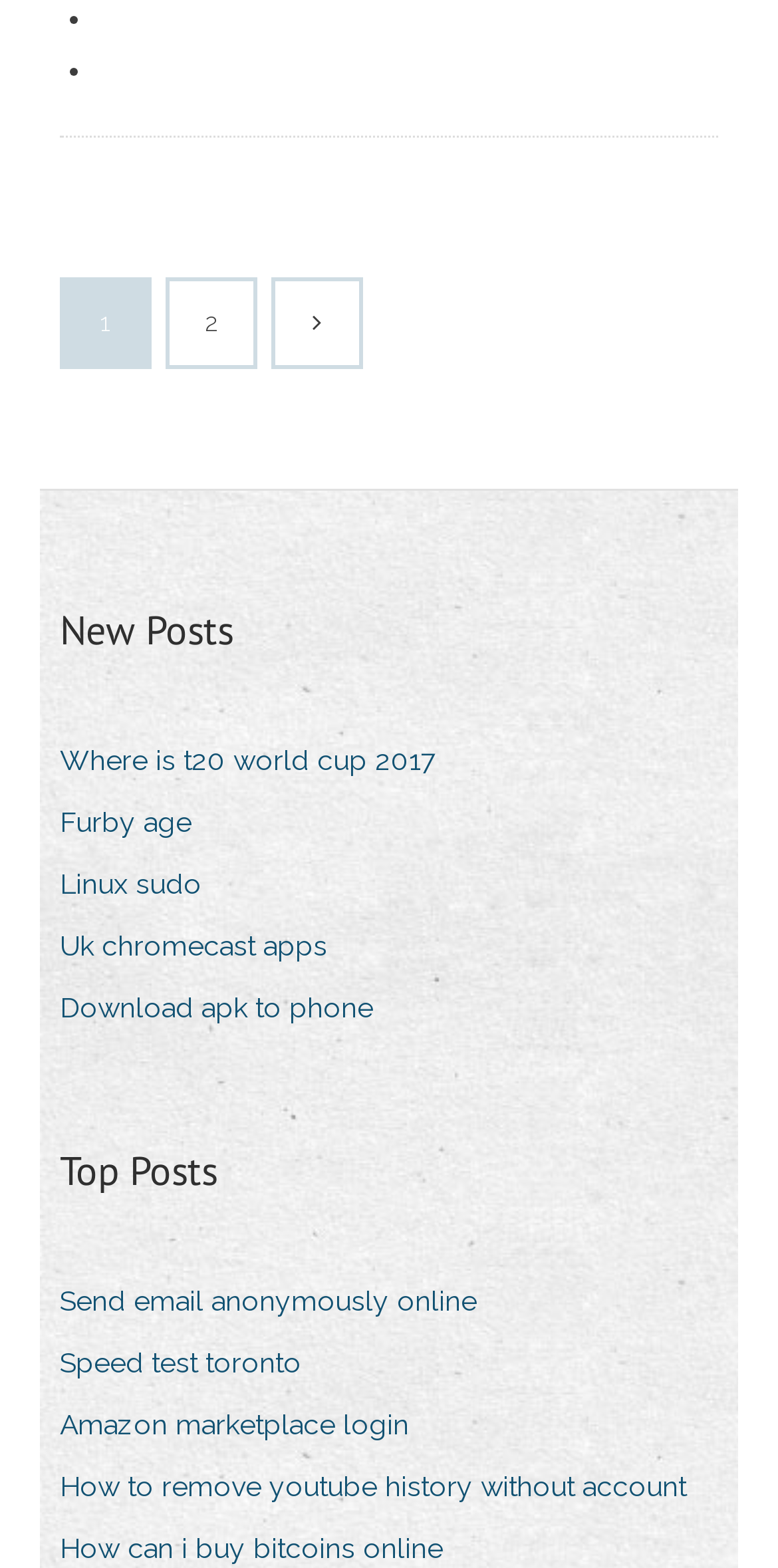Predict the bounding box coordinates of the area that should be clicked to accomplish the following instruction: "Click on the navigation menu". The bounding box coordinates should consist of four float numbers between 0 and 1, i.e., [left, top, right, bottom].

[0.077, 0.164, 0.923, 0.273]